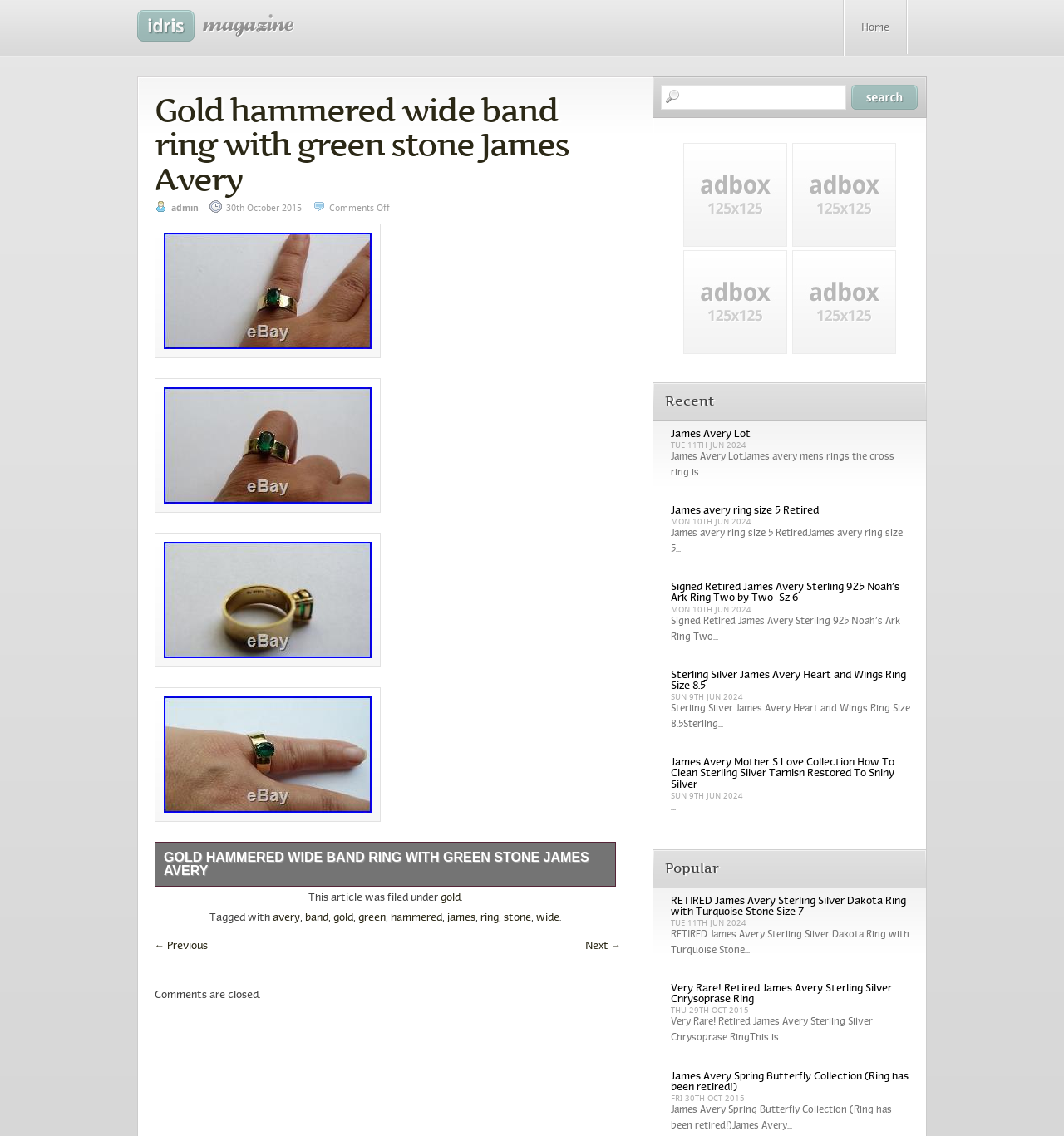Please find the bounding box coordinates of the element that needs to be clicked to perform the following instruction: "Search for something". The bounding box coordinates should be four float numbers between 0 and 1, represented as [left, top, right, bottom].

[0.621, 0.075, 0.795, 0.097]